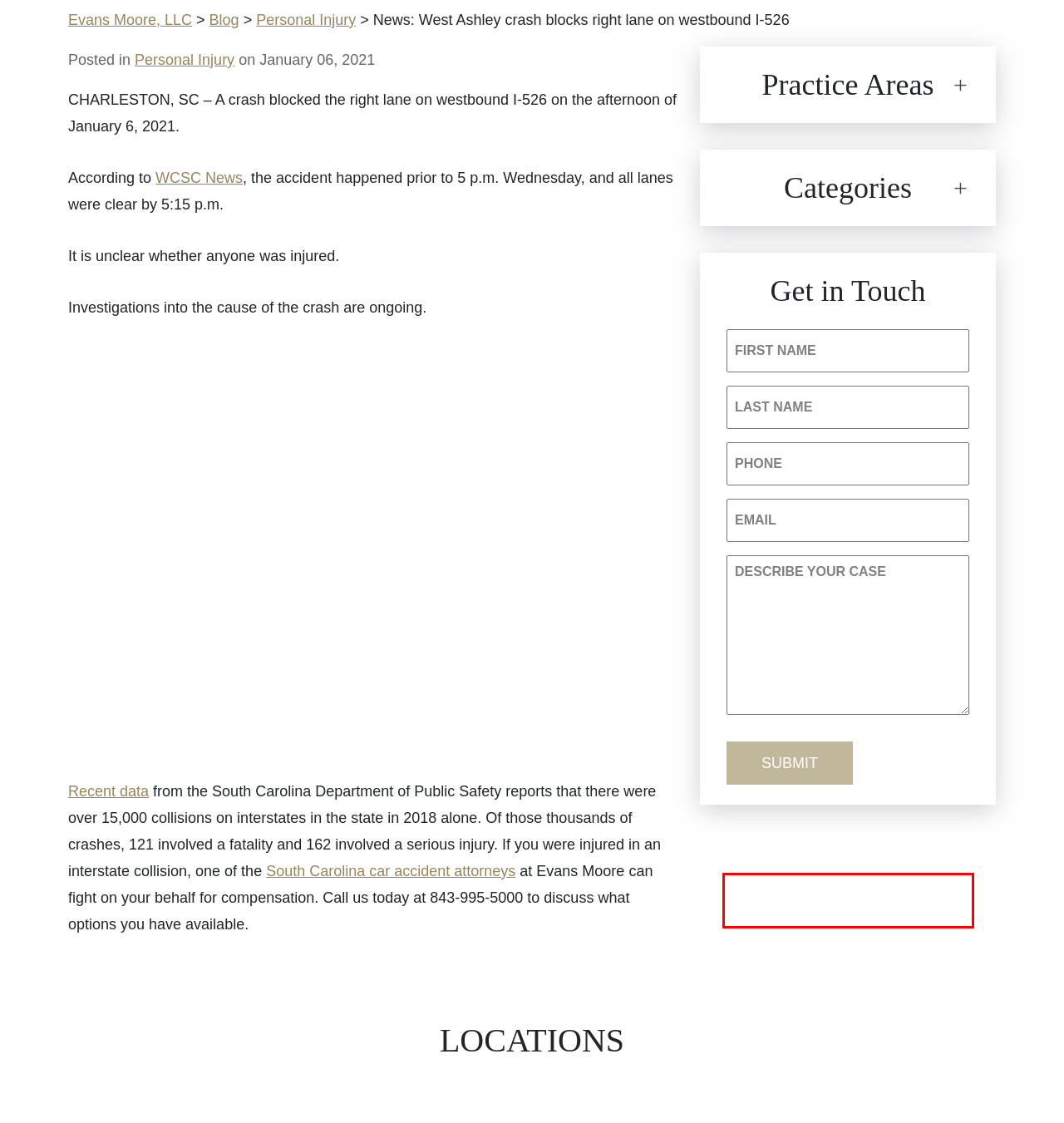Look at the screenshot of a webpage where a red rectangle bounding box is present. Choose the webpage description that best describes the new webpage after clicking the element inside the red bounding box. Here are the candidates:
A. Evans Moore, LLC Archives - Evans Moore, LLC
B. Jail Misconduct Archives - Evans Moore, LLC
C. Georgetown Premises Liability Lawyers
D. Georgetown Wrongful Death Attorneys
E. Georgetown Civil Rights Lawyer, Victim's Rights Attorneys
F. Car Accidents Archives - Evans Moore, LLC
G. Georgetown Sexual Misconduct Lawyers
H. Reckless Driving Accidents Archives - Evans Moore, LLC

G